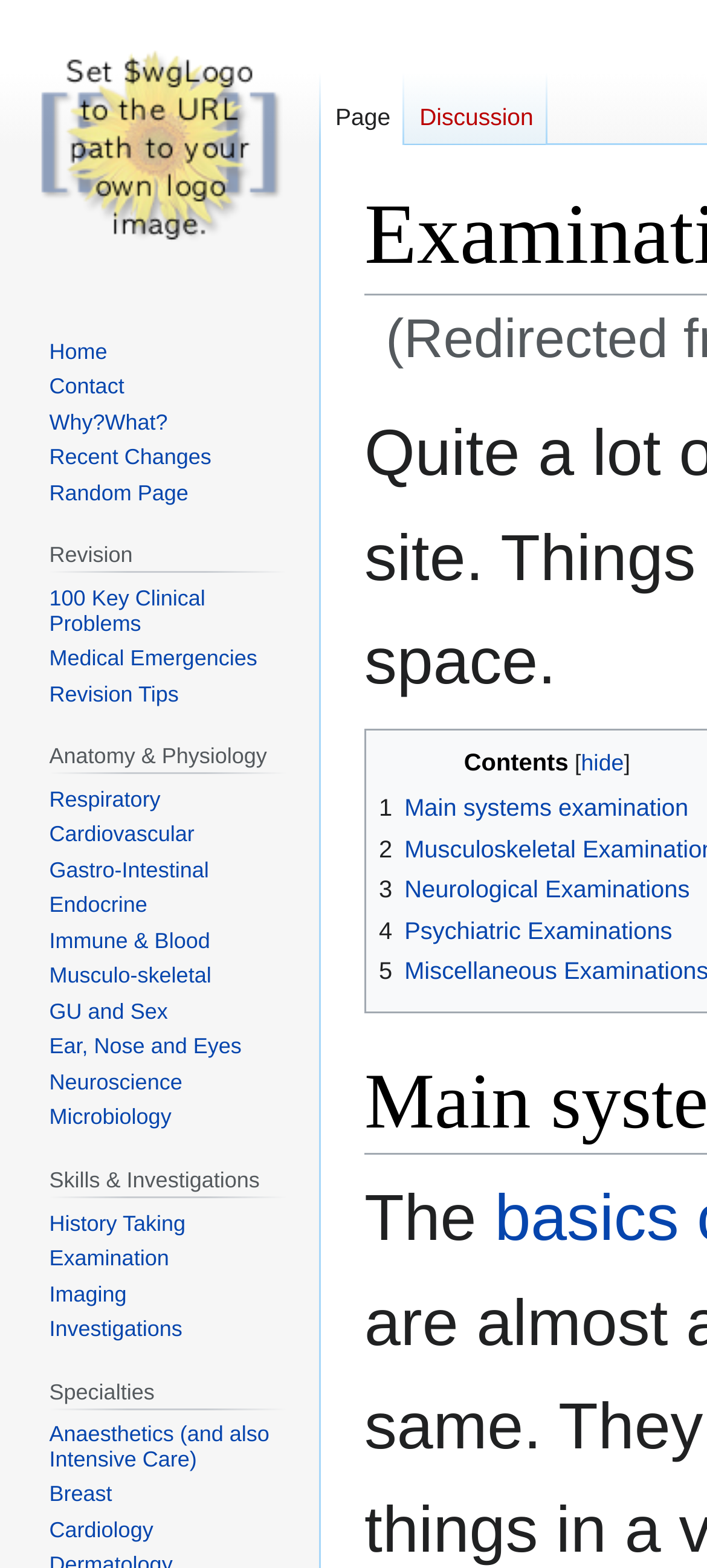Could you highlight the region that needs to be clicked to execute the instruction: "Learn about Respiratory"?

[0.07, 0.385, 0.227, 0.401]